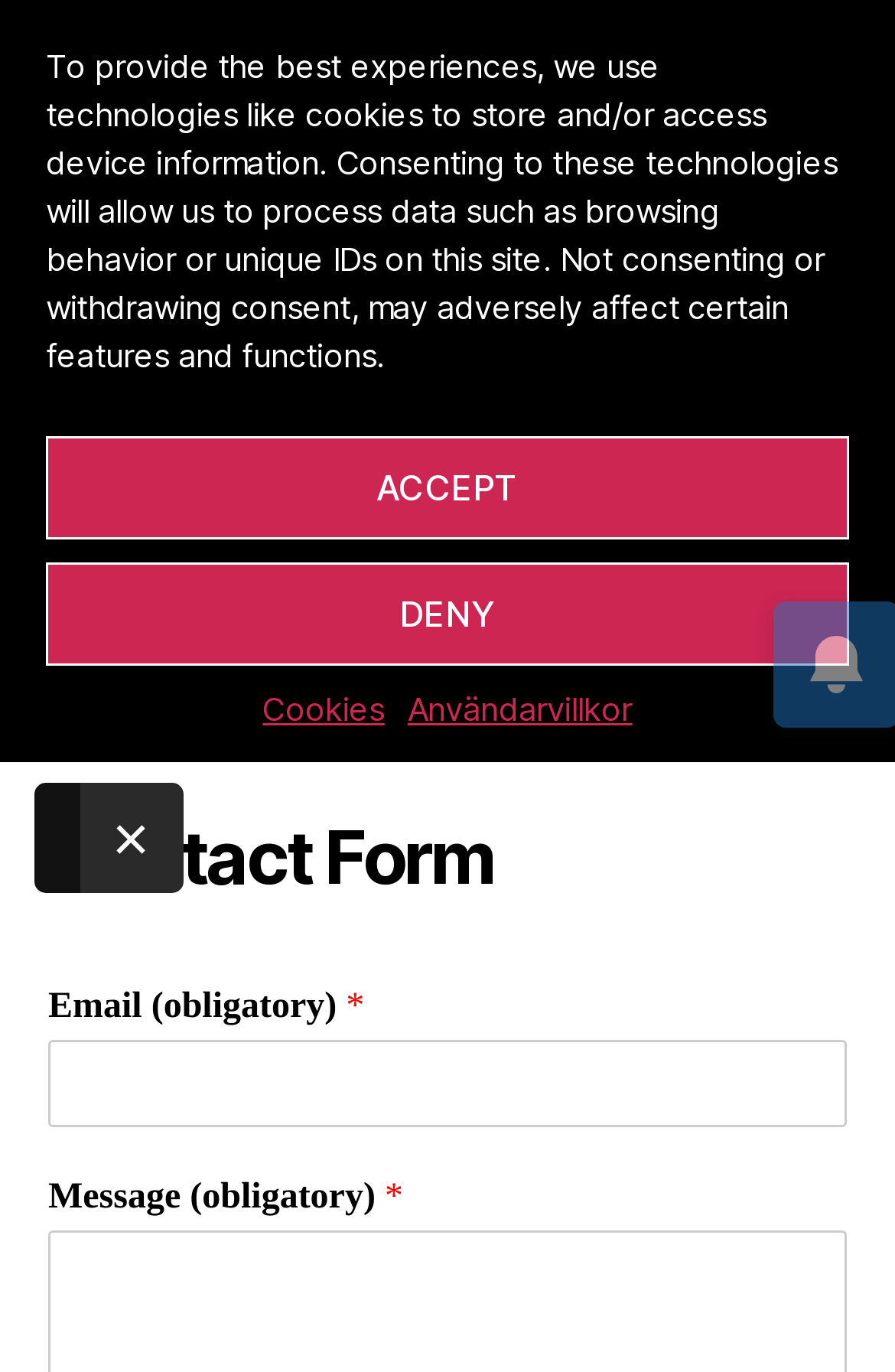Show the bounding box coordinates for the HTML element described as: "parent_node: Email (obligatory) * name="wpforms[fields][1]"".

[0.054, 0.758, 0.946, 0.822]